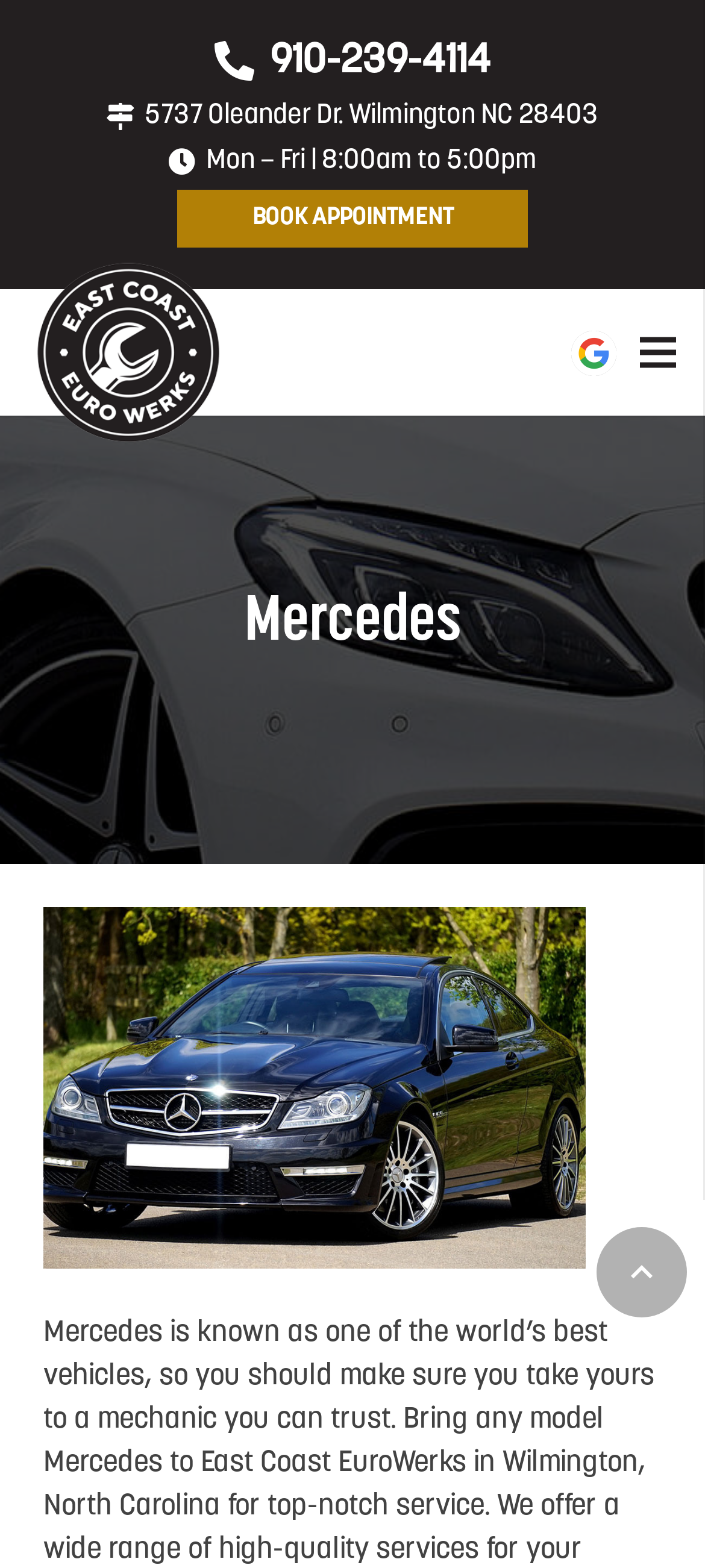Show the bounding box coordinates for the HTML element as described: "parent_node: HOME aria-label="Menu"".

[0.875, 0.196, 0.992, 0.254]